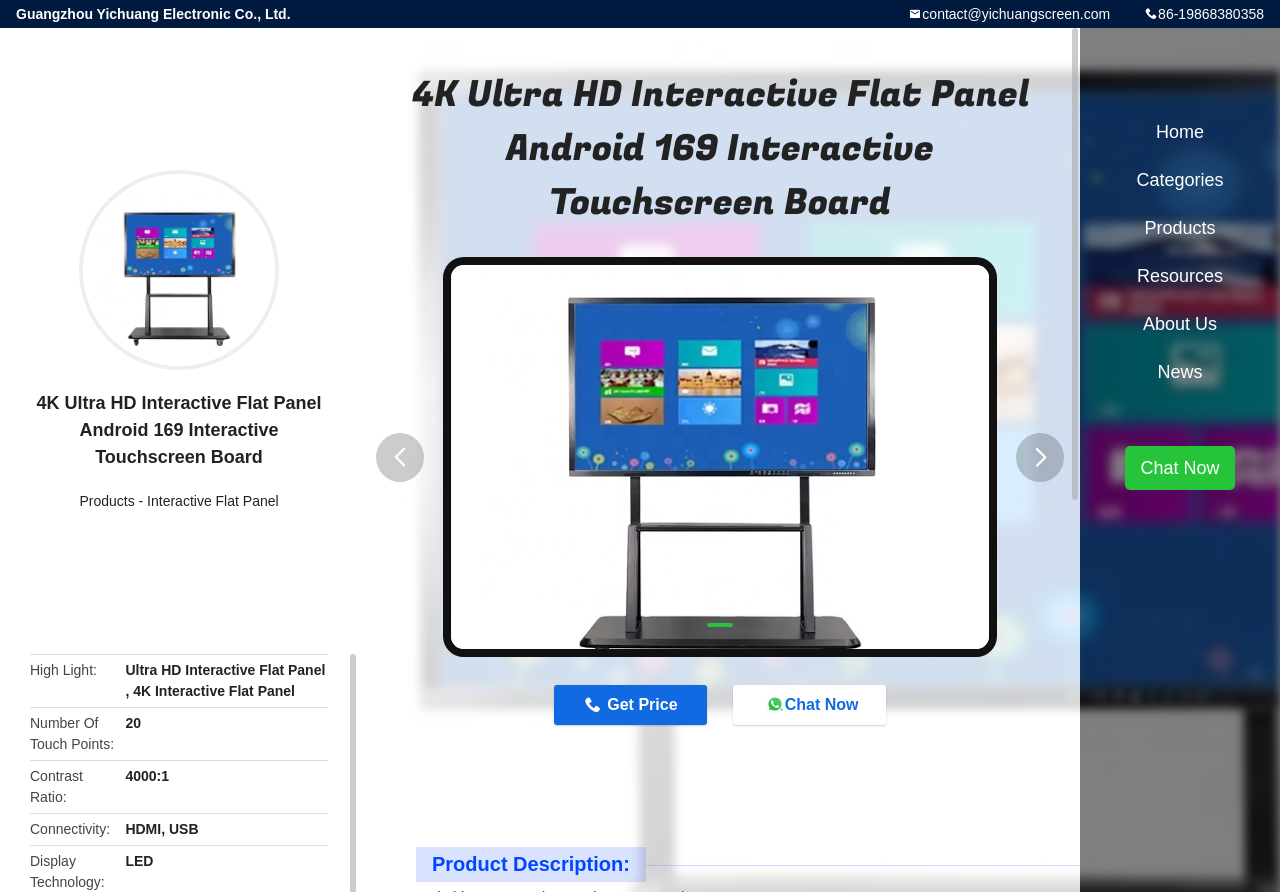Locate the bounding box coordinates of the element's region that should be clicked to carry out the following instruction: "Read about Beauty". The coordinates need to be four float numbers between 0 and 1, i.e., [left, top, right, bottom].

None